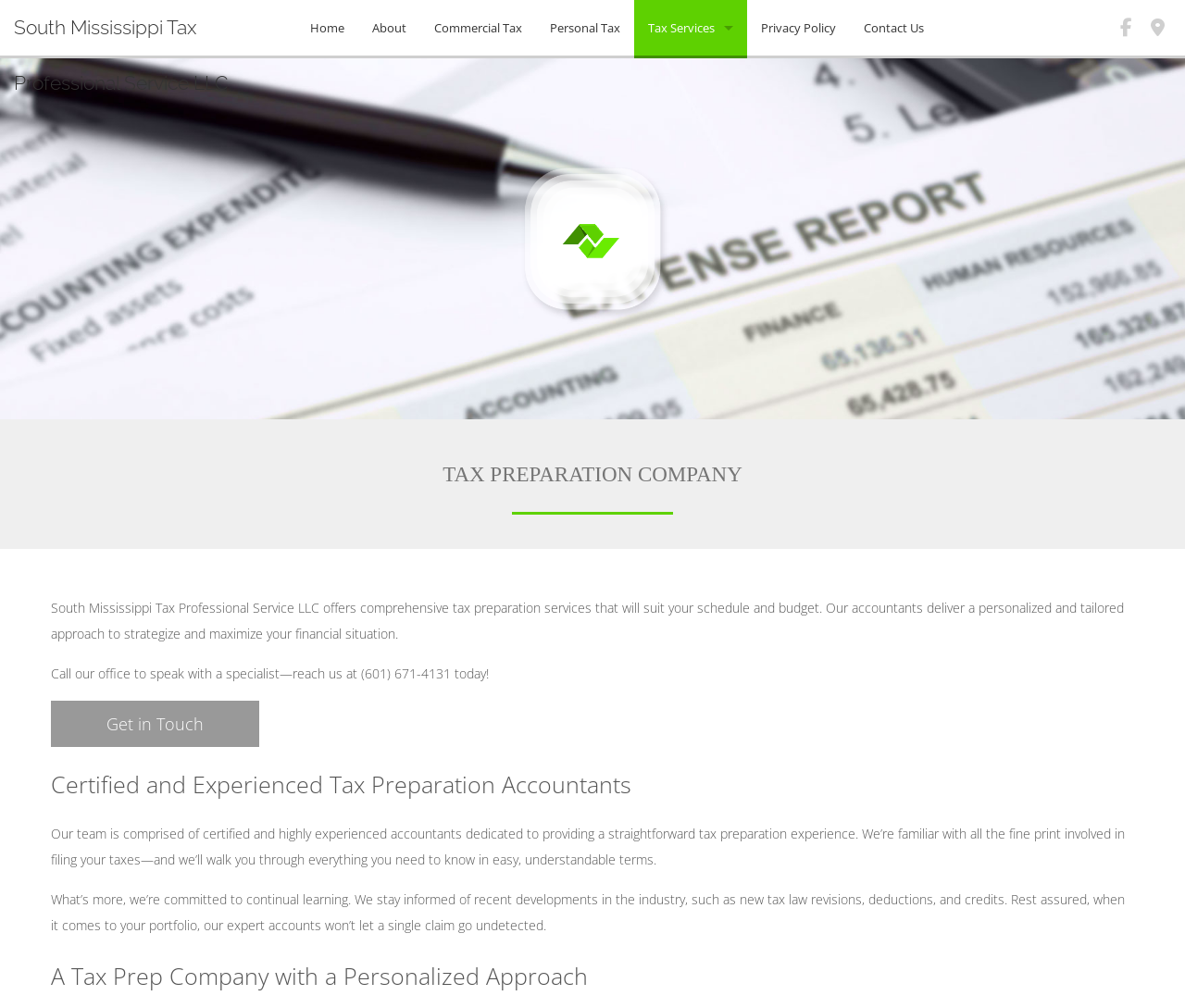Refer to the image and answer the question with as much detail as possible: What is the name of the tax preparation company?

I found the answer by looking at the link with the text 'South Mississippi Tax Professional Service LLC' at the top of the webpage, which is likely the company name.